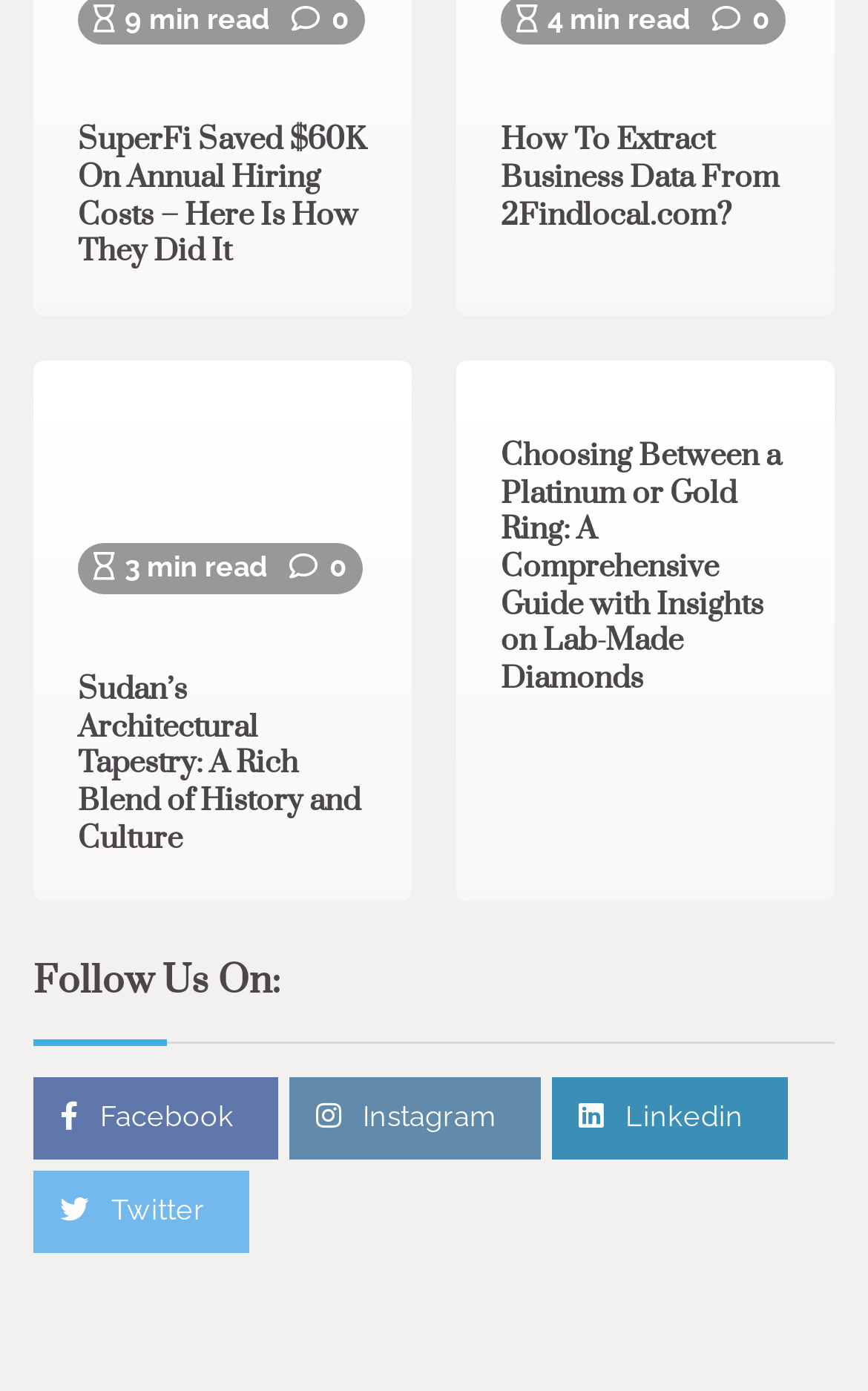Give a one-word or one-phrase response to the question: 
How many articles are listed on this webpage?

4